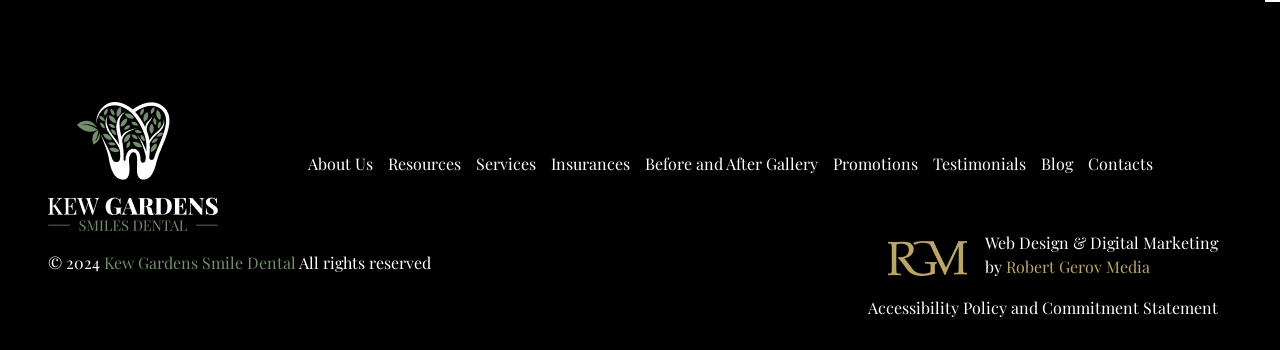Is there a link to the accessibility policy?
Use the screenshot to answer the question with a single word or phrase.

Yes